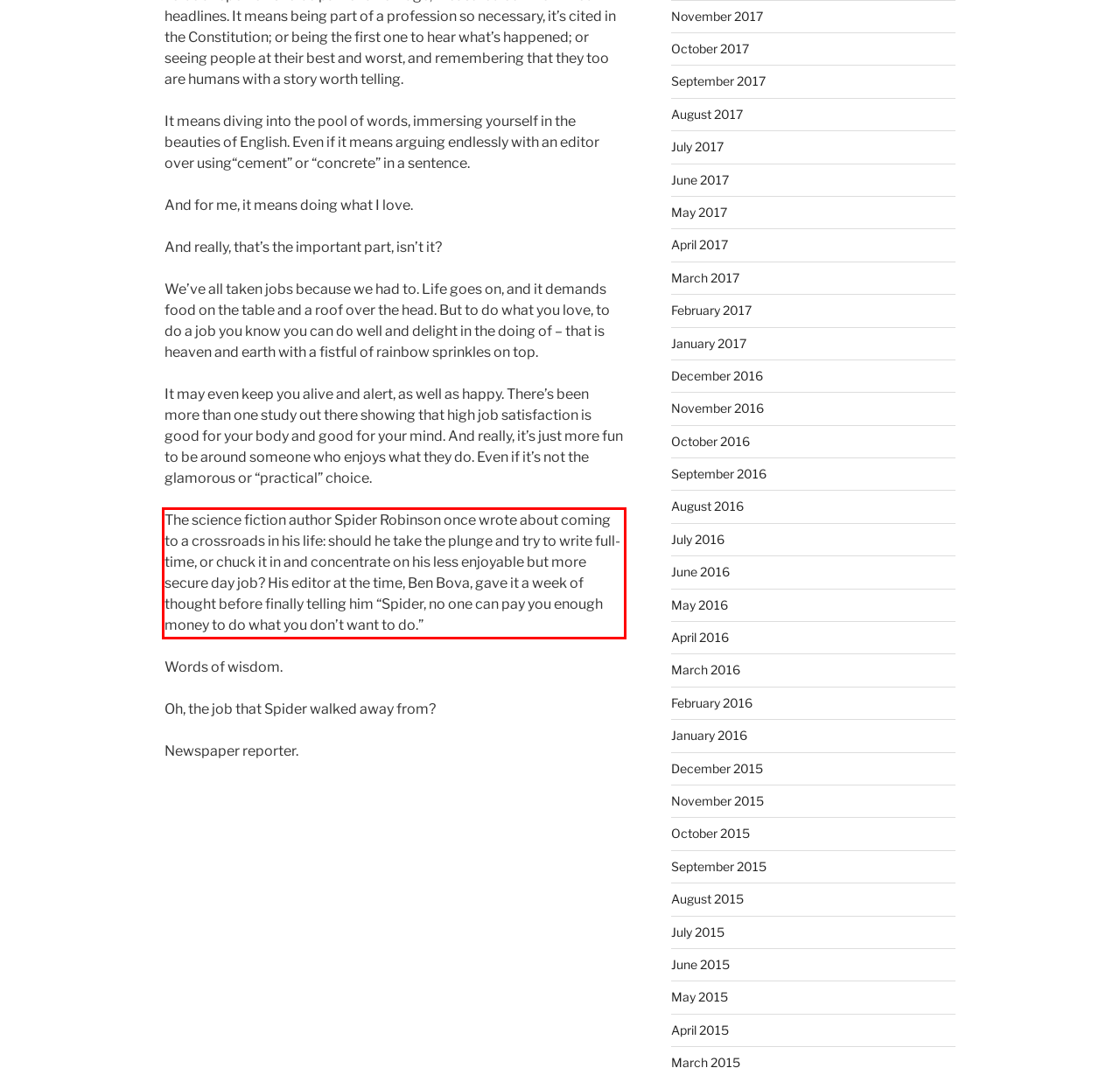Given a screenshot of a webpage with a red bounding box, please identify and retrieve the text inside the red rectangle.

The science fiction author Spider Robinson once wrote about coming to a crossroads in his life: should he take the plunge and try to write full-time, or chuck it in and concentrate on his less enjoyable but more secure day job? His editor at the time, Ben Bova, gave it a week of thought before finally telling him “Spider, no one can pay you enough money to do what you don’t want to do.”